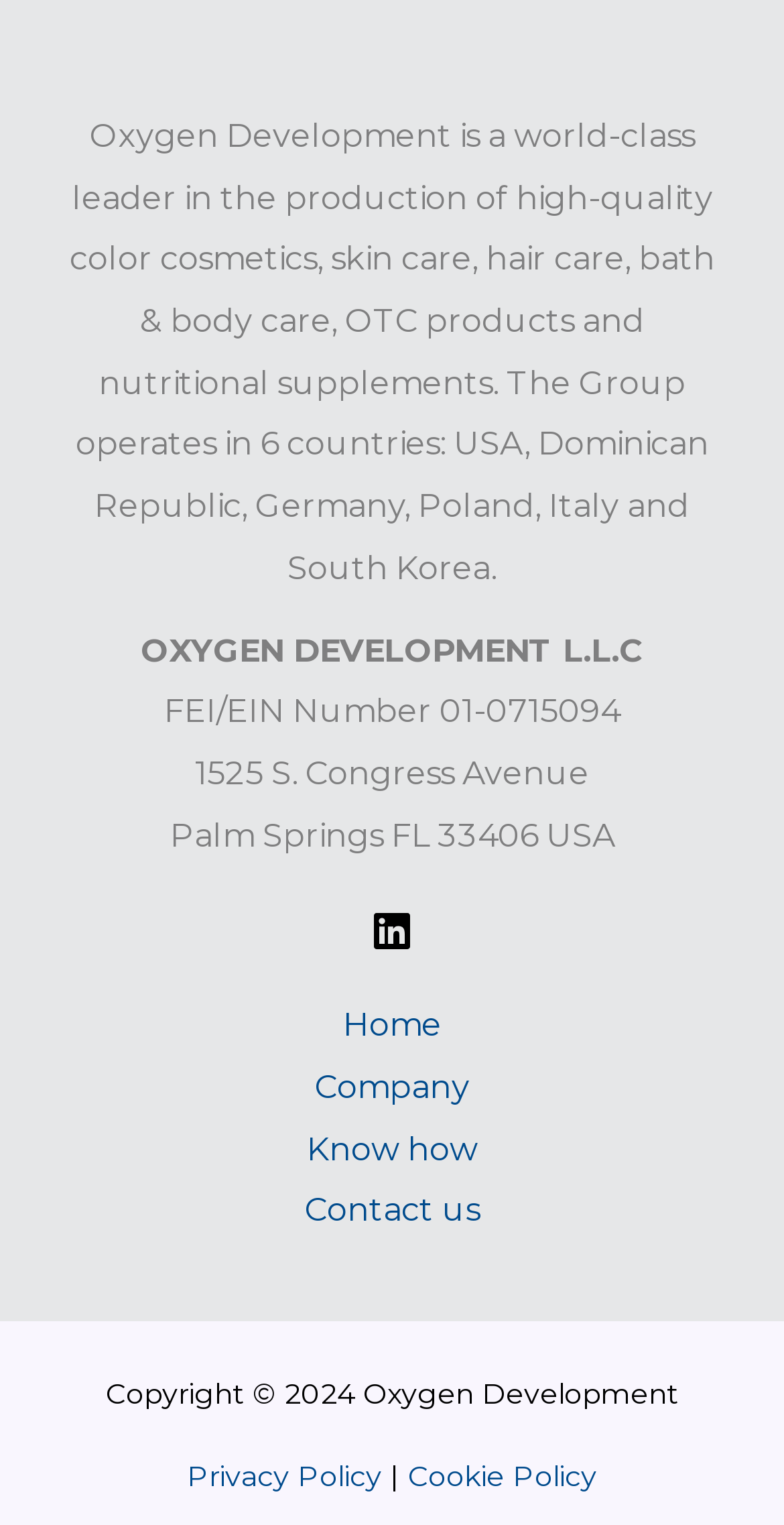What are the main sections of the webpage?
Please answer the question with as much detail and depth as you can.

I found the main sections of the webpage in the footer section, specifically in the 'Footer Widget 3' section, where the links to these sections are listed.